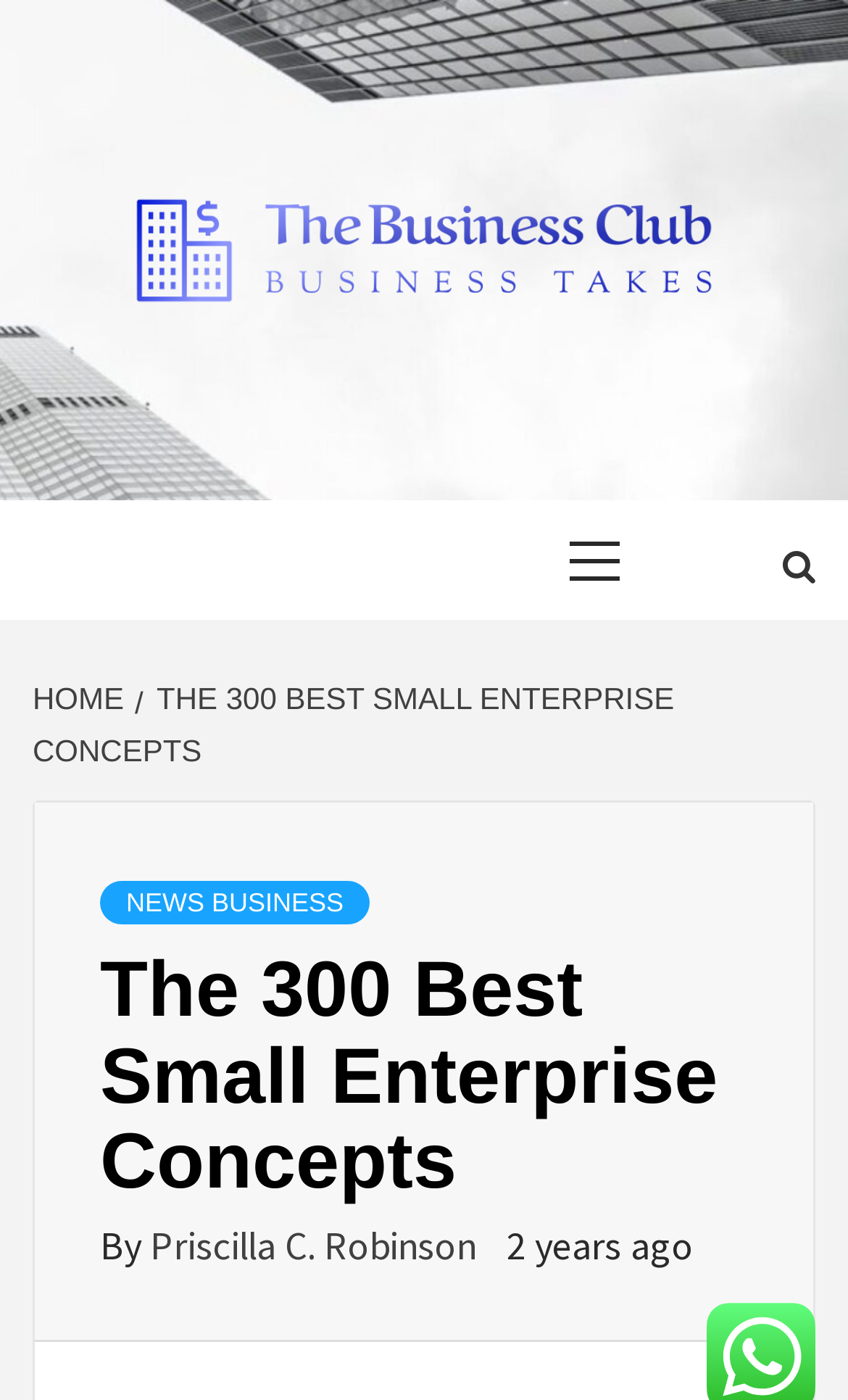Can you give a detailed response to the following question using the information from the image? What is the title of the article?

I found the answer by looking at the main content area of the webpage, where there is a heading with the text 'The 300 Best Small Enterprise Concepts'.